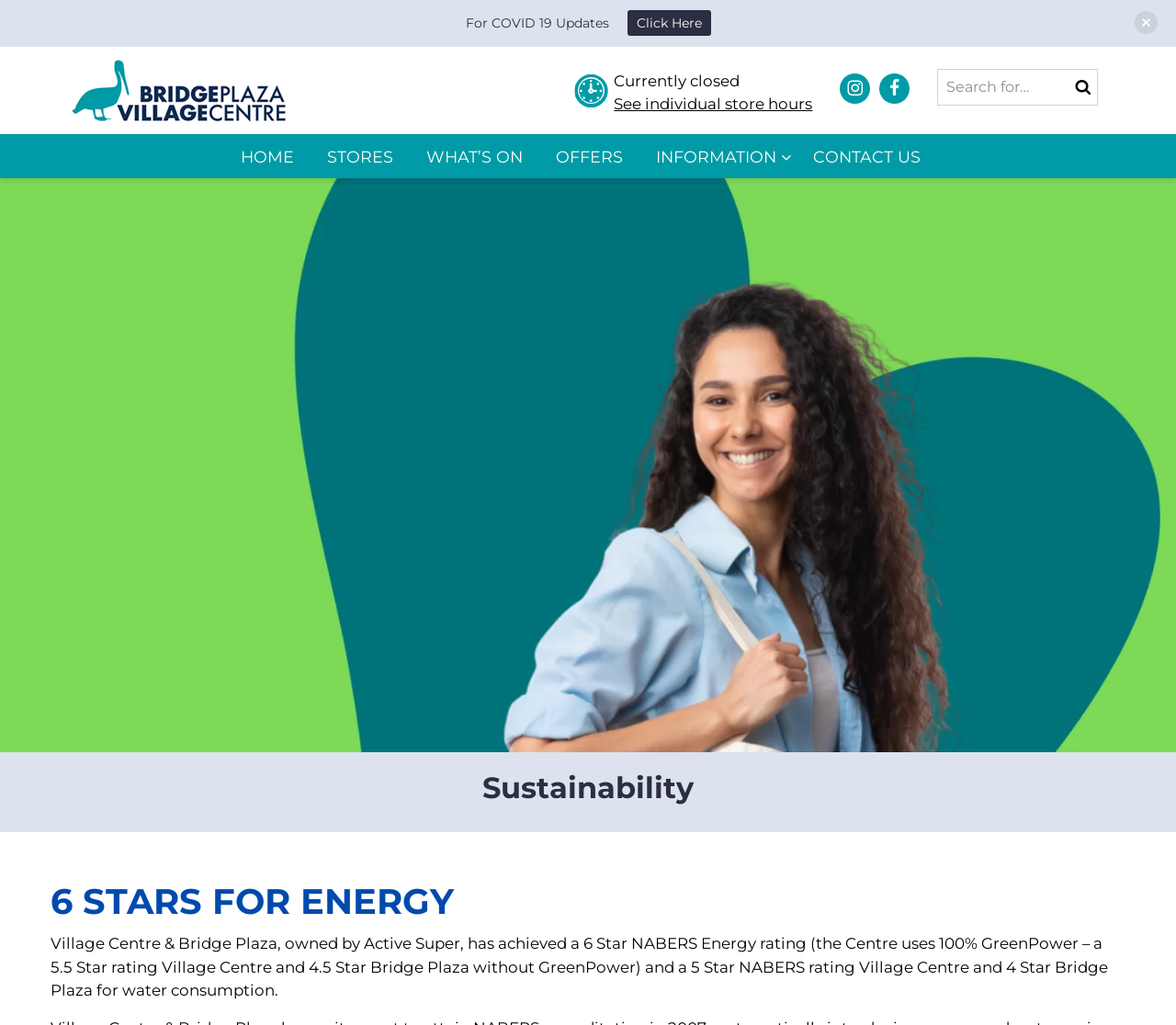Summarize the webpage with intricate details.

The webpage is about the sustainability of Village Centre & Bridge Plaza, owned by Active Super. At the top left, there is a link with no text. Next to it, there is an image labeled "Hours". Below the image, there is a static text "Currently closed" and a link "See individual store hours". 

To the right of these elements, there are three links with icons: "\ue90c", "\ue90b", and a search box with a button. The search box has a placeholder text "Search for…". 

Below these elements, there is a navigation menu with links to "HOME", "STORES", "WHAT’S ON", "OFFERS", "INFORMATION", and "CONTACT US". Each link has an icon "\ue900" next to it.

The main content of the webpage starts with a heading "Sustainability" at the top, followed by a heading "6 STARS FOR ENERGY" below it. Under the headings, there is a paragraph of text describing the 6 Star NABERS Energy rating and 5 Star NABERS rating for water consumption achieved by Village Centre & Bridge Plaza.

At the bottom left, there is a static text "For COVID 19 Updates" and a link "Click Here" next to it. At the bottom right, there is a link with no text and an image inside it.